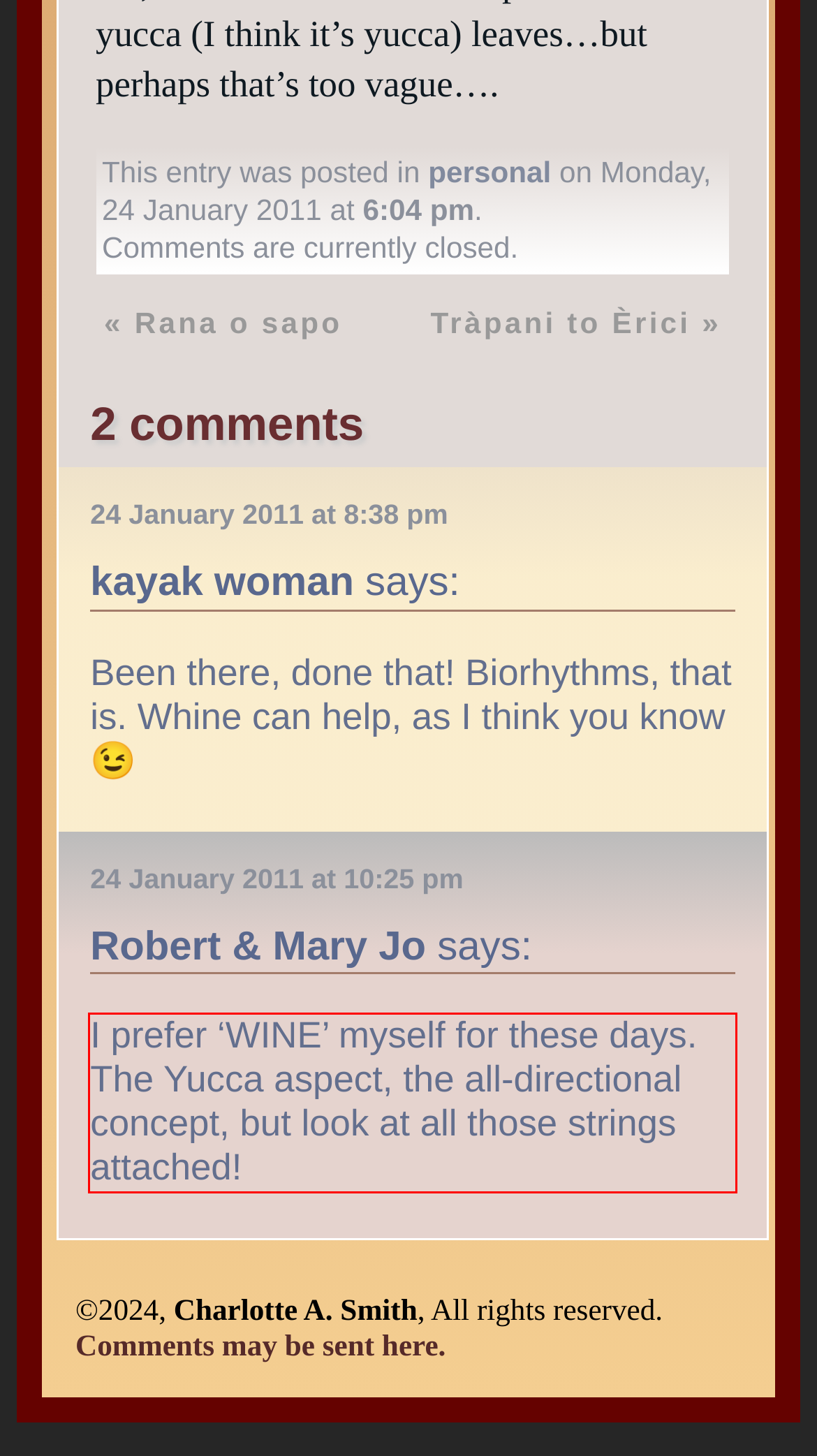Given a webpage screenshot with a red bounding box, perform OCR to read and deliver the text enclosed by the red bounding box.

I prefer ‘WINE’ myself for these days. The Yucca aspect, the all-directional concept, but look at all those strings attached!